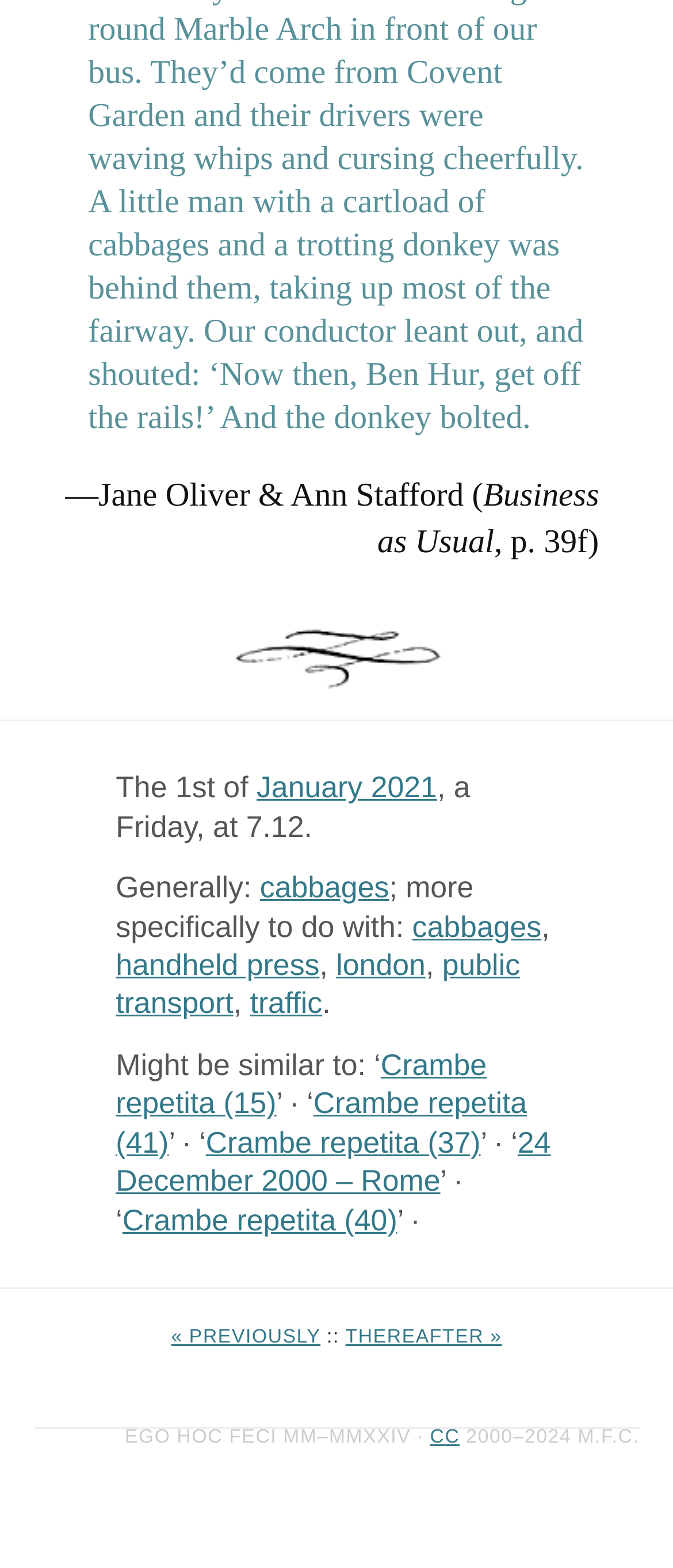Determine the bounding box for the UI element that matches this description: "Crambe repetita (41)".

[0.172, 0.693, 0.783, 0.739]